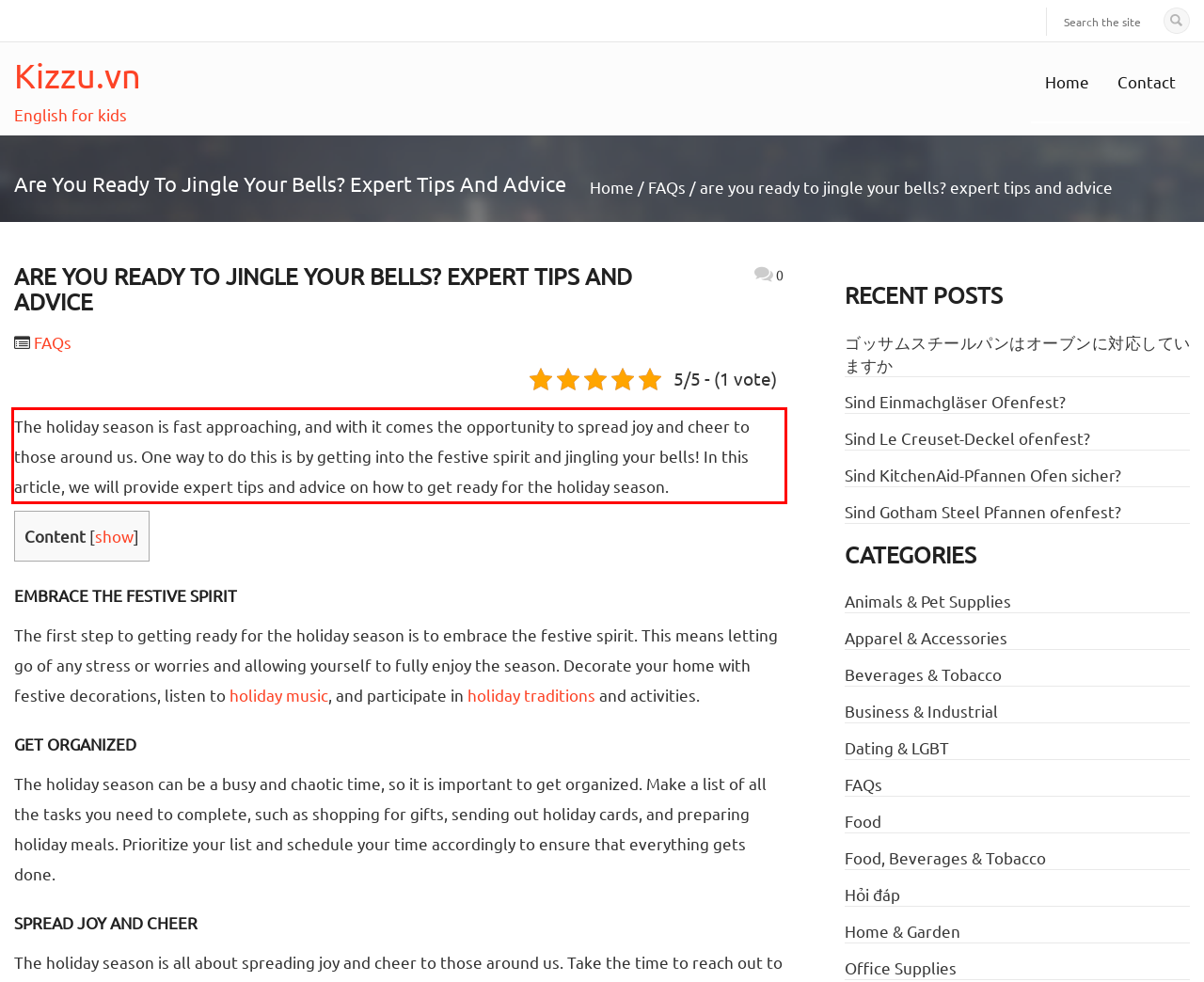Locate the red bounding box in the provided webpage screenshot and use OCR to determine the text content inside it.

The holiday season is fast approaching, and with it comes the opportunity to spread joy and cheer to those around us. One way to do this is by getting into the festive spirit and jingling your bells! In this article, we will provide expert tips and advice on how to get ready for the holiday season.